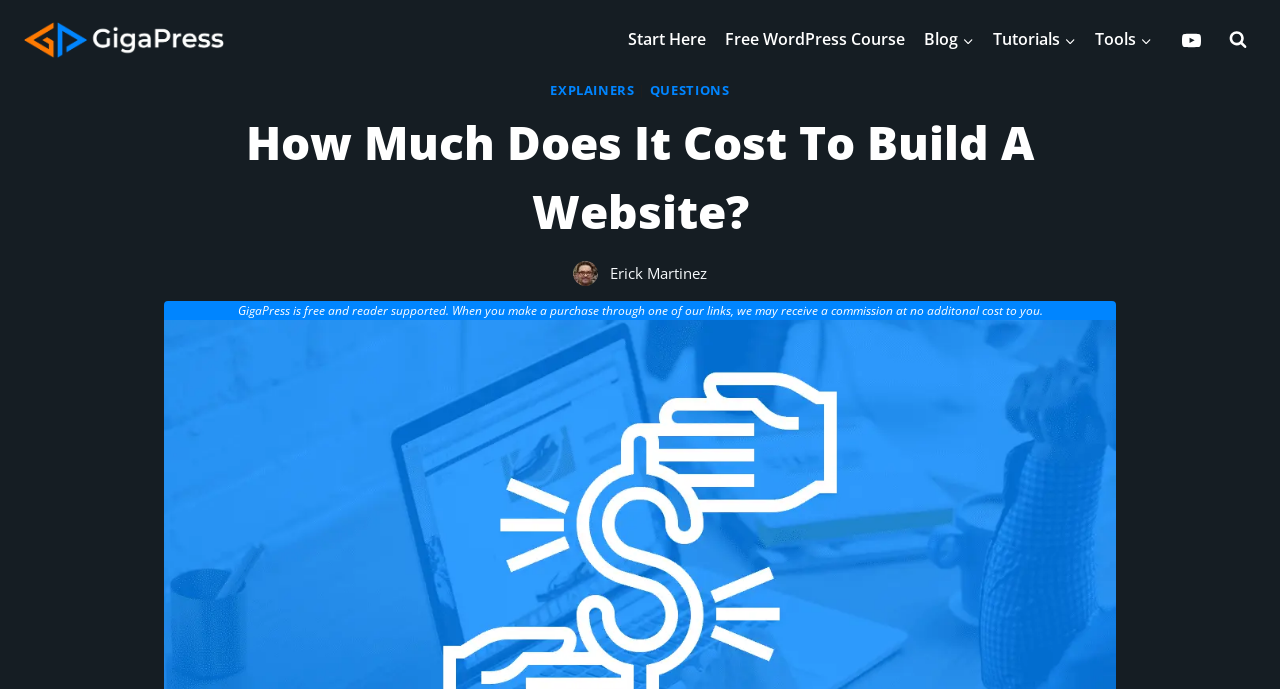Determine the bounding box coordinates of the clickable element necessary to fulfill the instruction: "go to GigaPress homepage". Provide the coordinates as four float numbers within the 0 to 1 range, i.e., [left, top, right, bottom].

[0.019, 0.033, 0.175, 0.084]